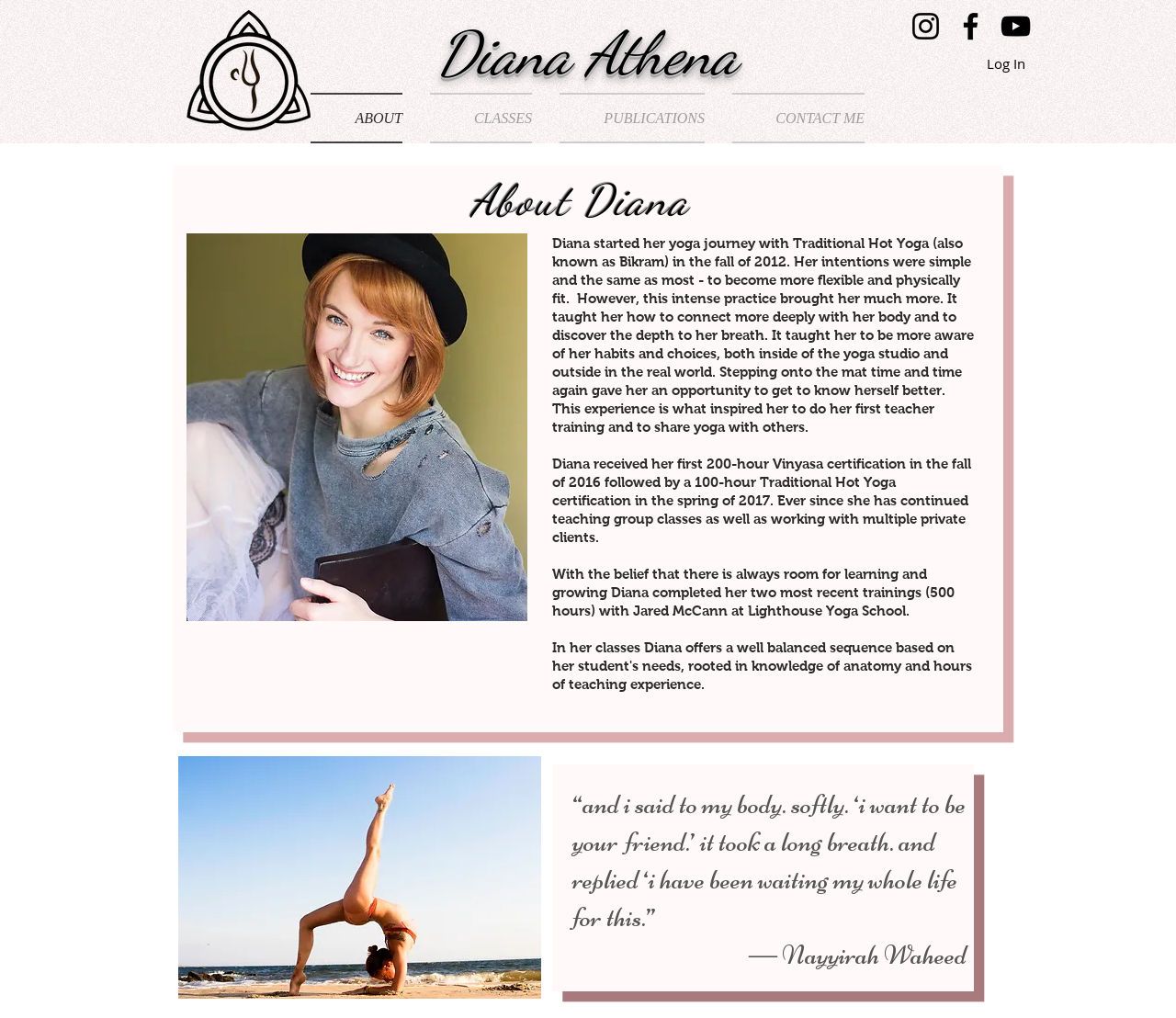Extract the bounding box for the UI element that matches this description: "Press & Brand Assets".

None